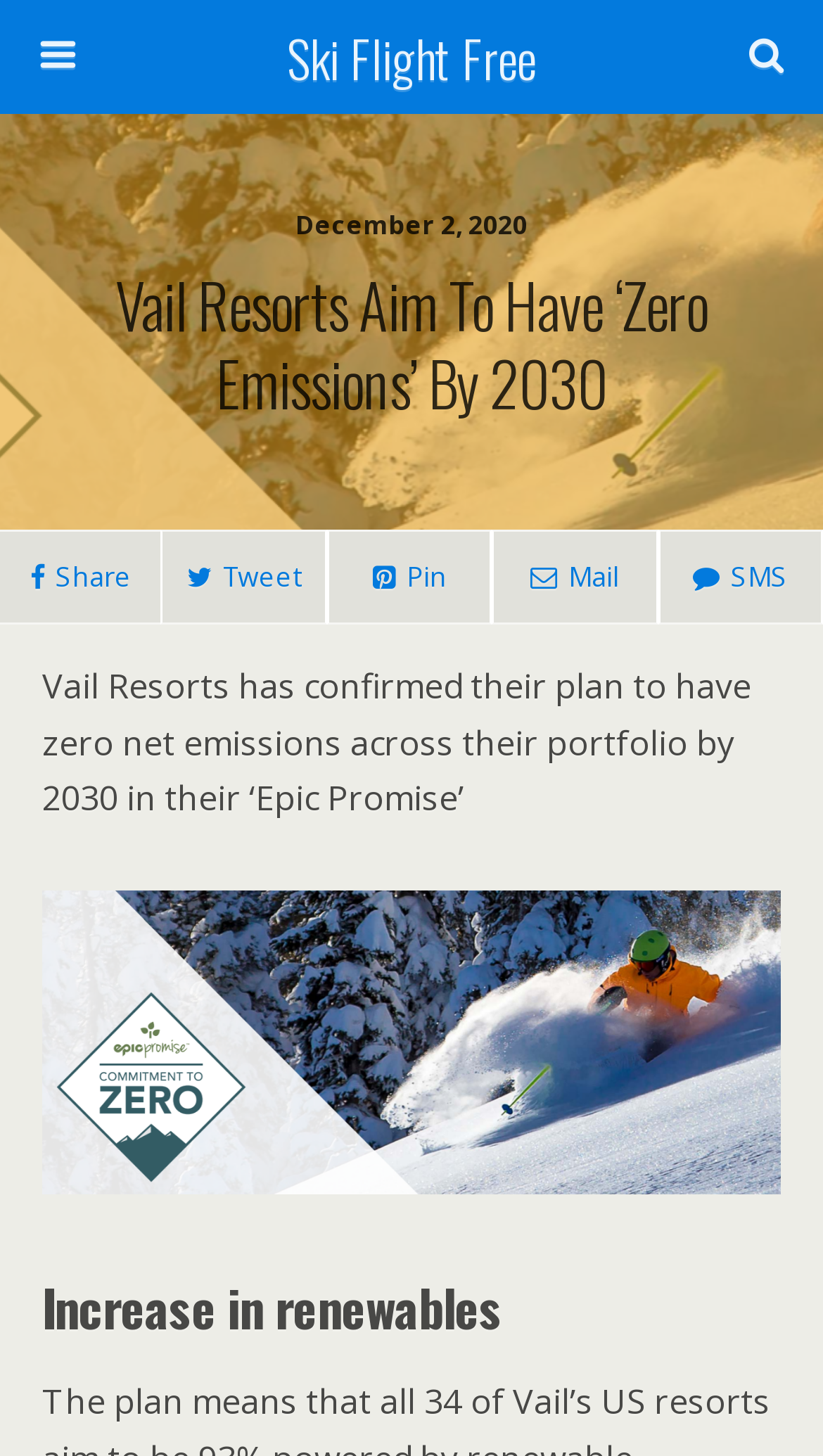Describe all visible elements and their arrangement on the webpage.

The webpage appears to be an article about Vail Resorts' goal to achieve zero emissions by 2030. At the top, there is a link to "Ski Flight Free" positioned centrally. Below this, a search bar is located, consisting of a textbox with a placeholder text "Search this website…" and a "Search" button to its right.

On the left side, there is a date "December 2, 2020" displayed. Next to it, a main heading "Vail Resorts Aim To Have ‘Zero Emissions’ By 2030" spans the entire width of the page. 

Underneath the main heading, there are four social media links, aligned horizontally, allowing users to share the article on various platforms. These links are positioned near the top-left corner of the page.

The main content of the article starts below these social media links. The first paragraph describes Vail Resorts' plan to achieve zero net emissions across their portfolio by 2030 as part of their "Epic Promise". 

Further down, there is a subheading "Increase in renewables" located near the bottom of the page.